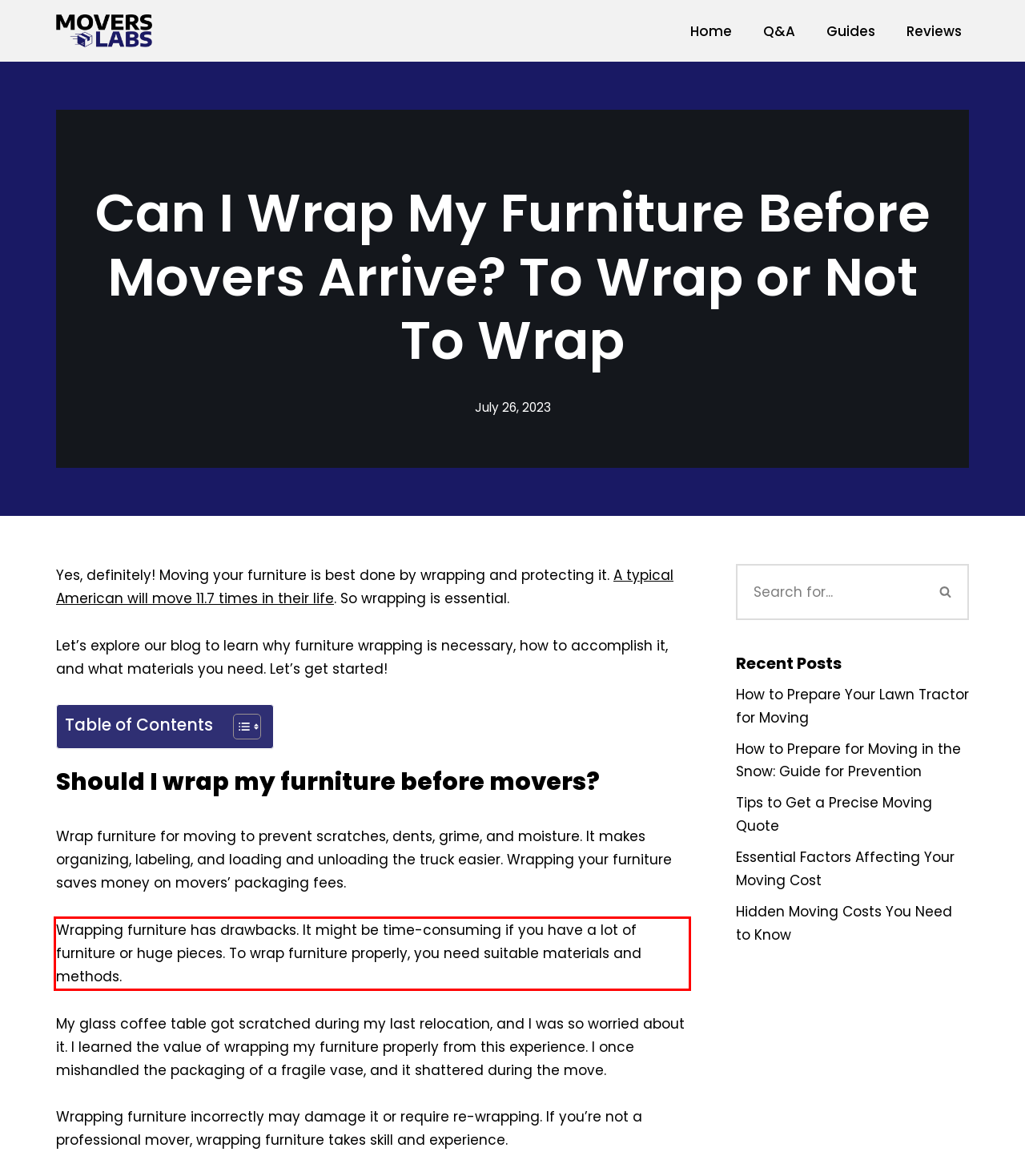Please identify and extract the text content from the UI element encased in a red bounding box on the provided webpage screenshot.

Wrapping furniture has drawbacks. It might be time-consuming if you have a lot of furniture or huge pieces. To wrap furniture properly, you need suitable materials and methods.